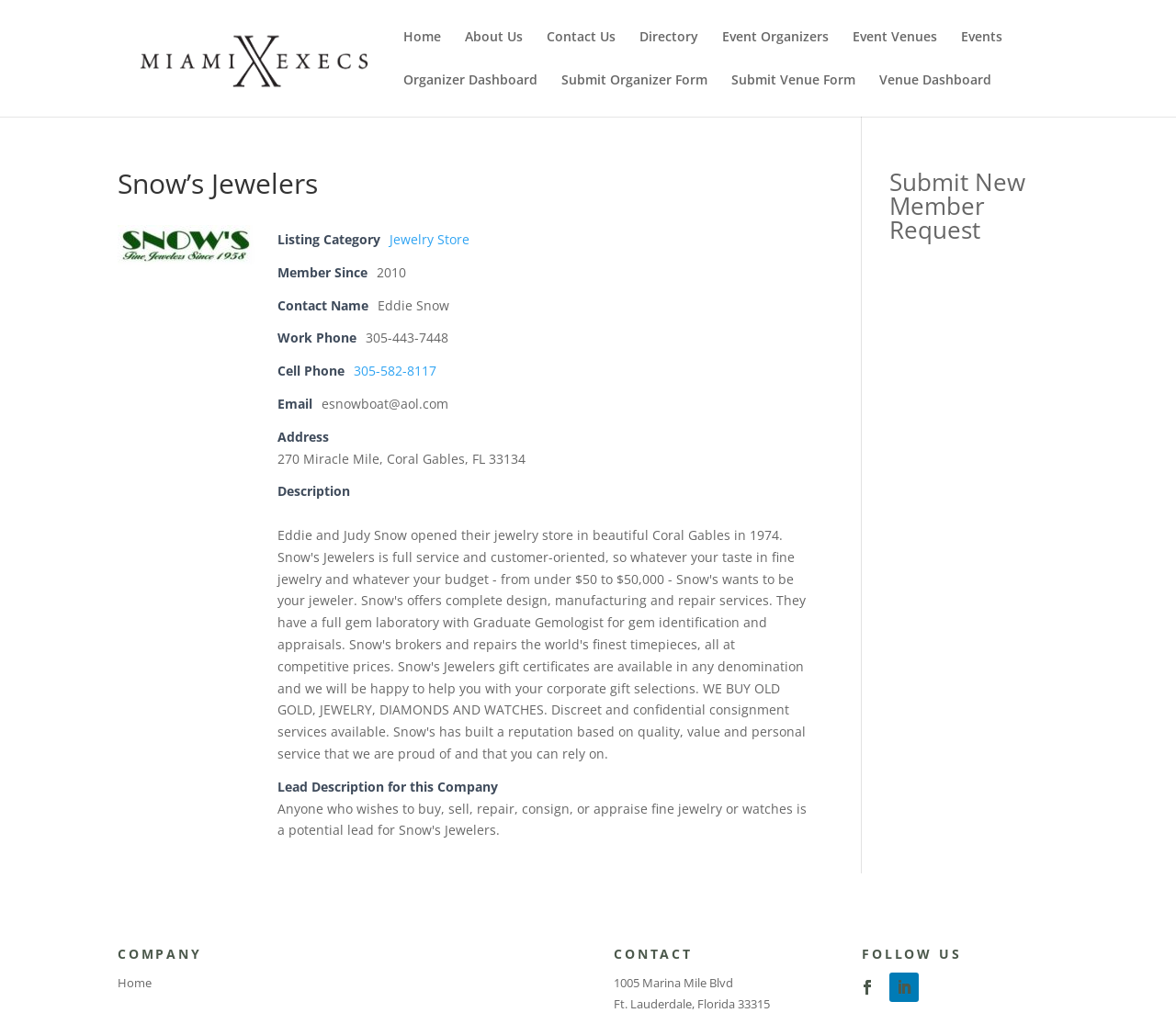Use a single word or phrase to respond to the question:
What is the address of Snow’s Jewelers?

270 Miracle Mile, Coral Gables, FL 33134